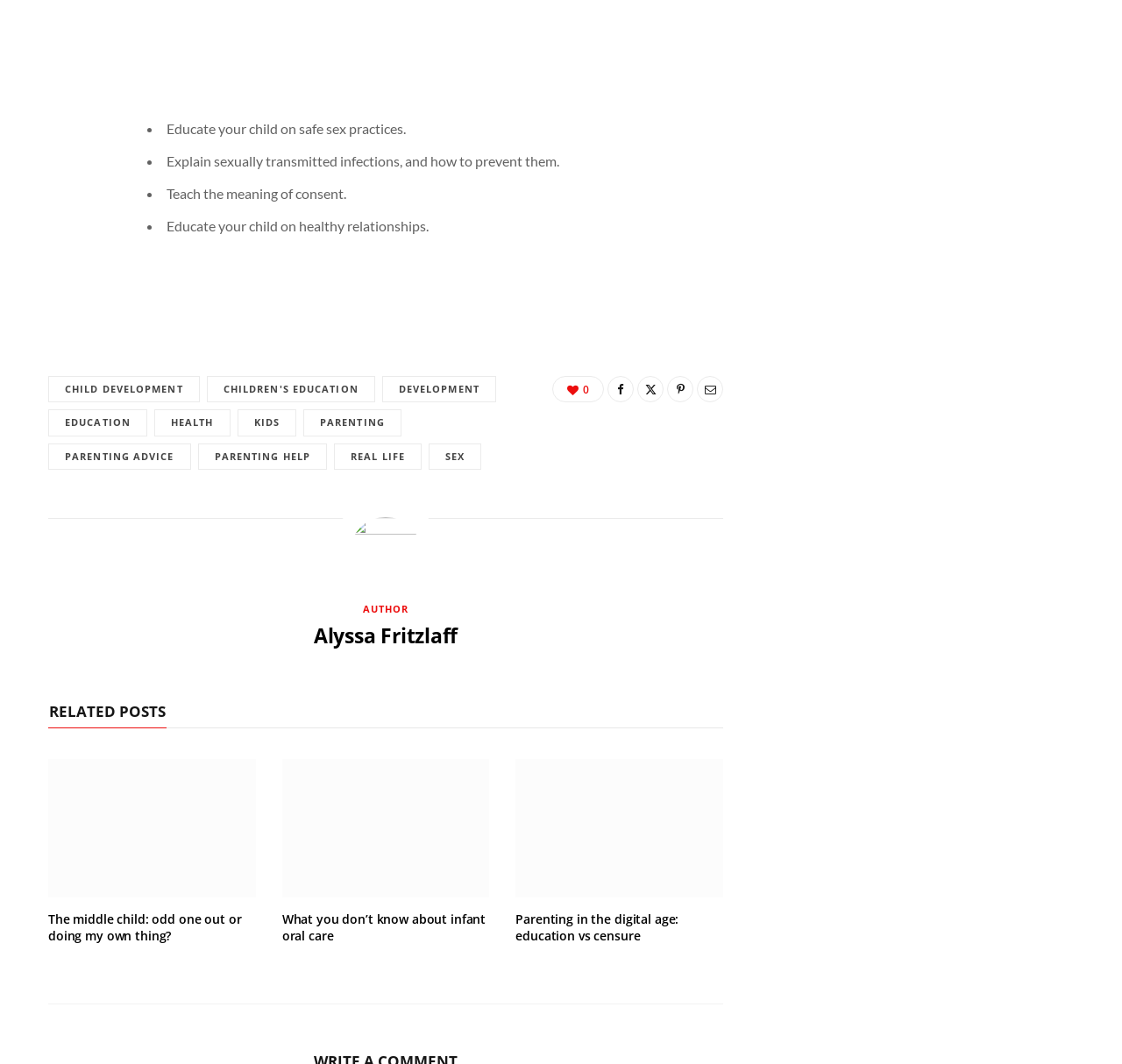Use a single word or phrase to answer this question: 
What is the text of the second link in the top section?

CHILDREN'S EDUCATION